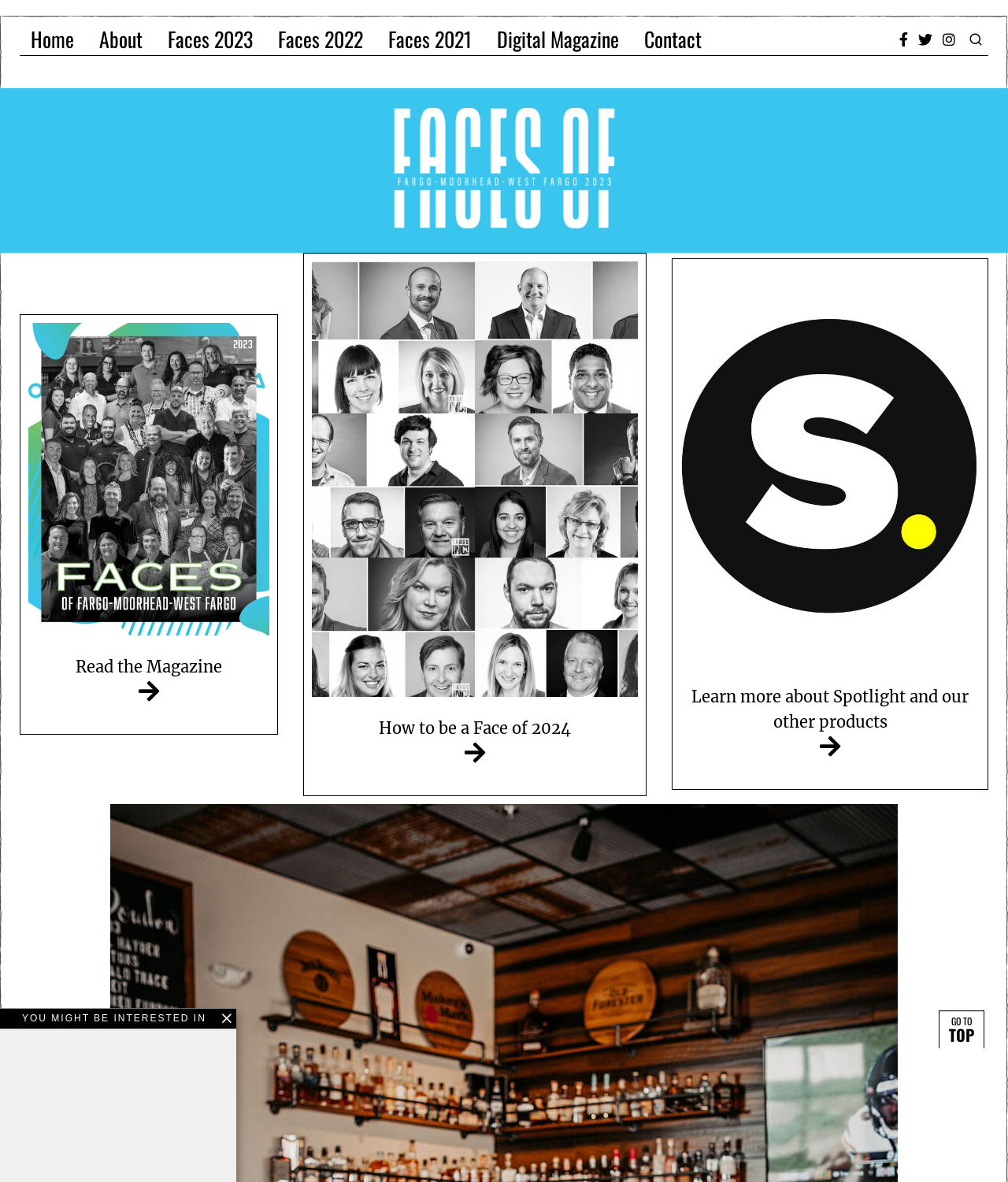Determine the main headline from the webpage and extract its text.

Face Of BBQ: Amie Ysteboe Hopper & Steve Hopper, The Piggy BBQ